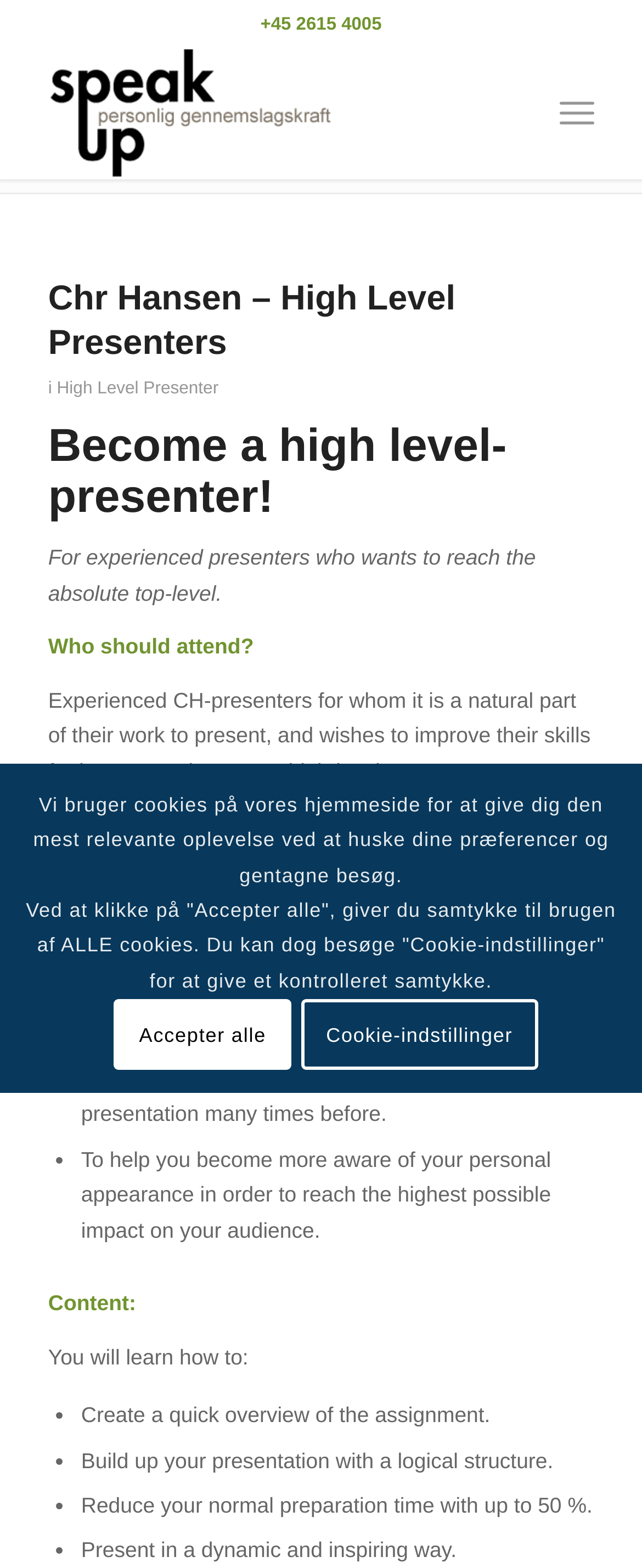How much can preparation time be reduced?
Refer to the screenshot and answer in one word or phrase.

Up to 50 %